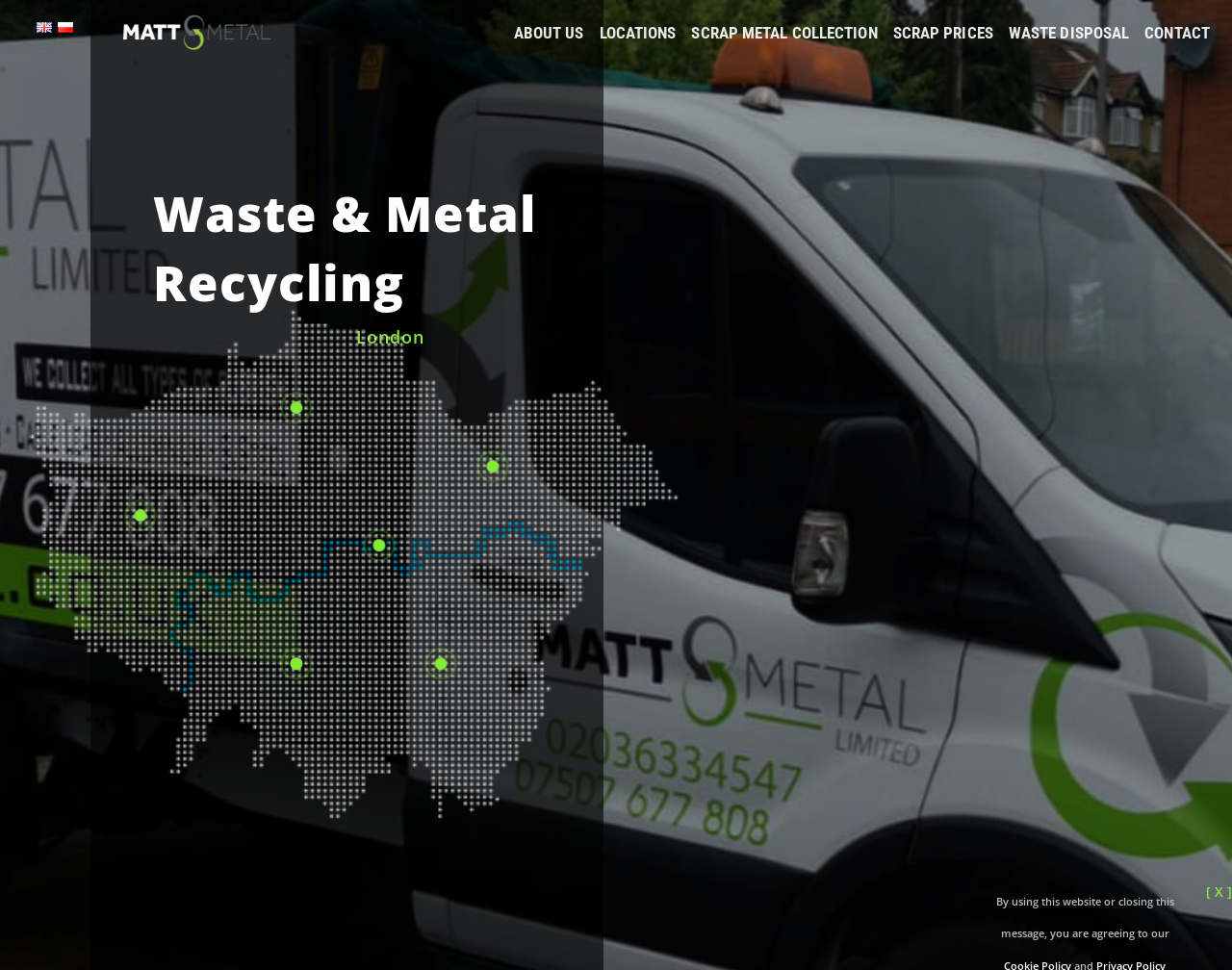Locate the bounding box coordinates of the clickable region necessary to complete the following instruction: "Click on MattMetal logo". Provide the coordinates in the format of four float numbers between 0 and 1, i.e., [left, top, right, bottom].

[0.1, 0.021, 0.22, 0.042]